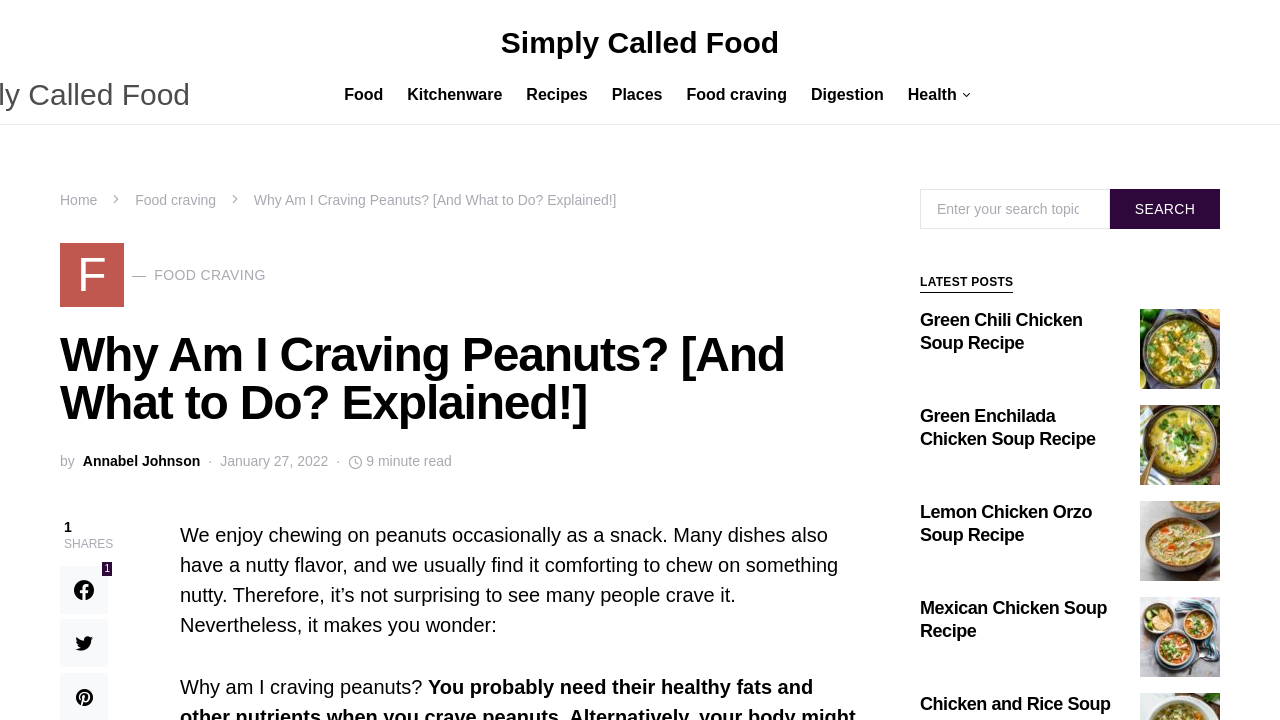Can you find and provide the title of the webpage?

Why Am I Craving Peanuts? [And What to Do? Explained!]